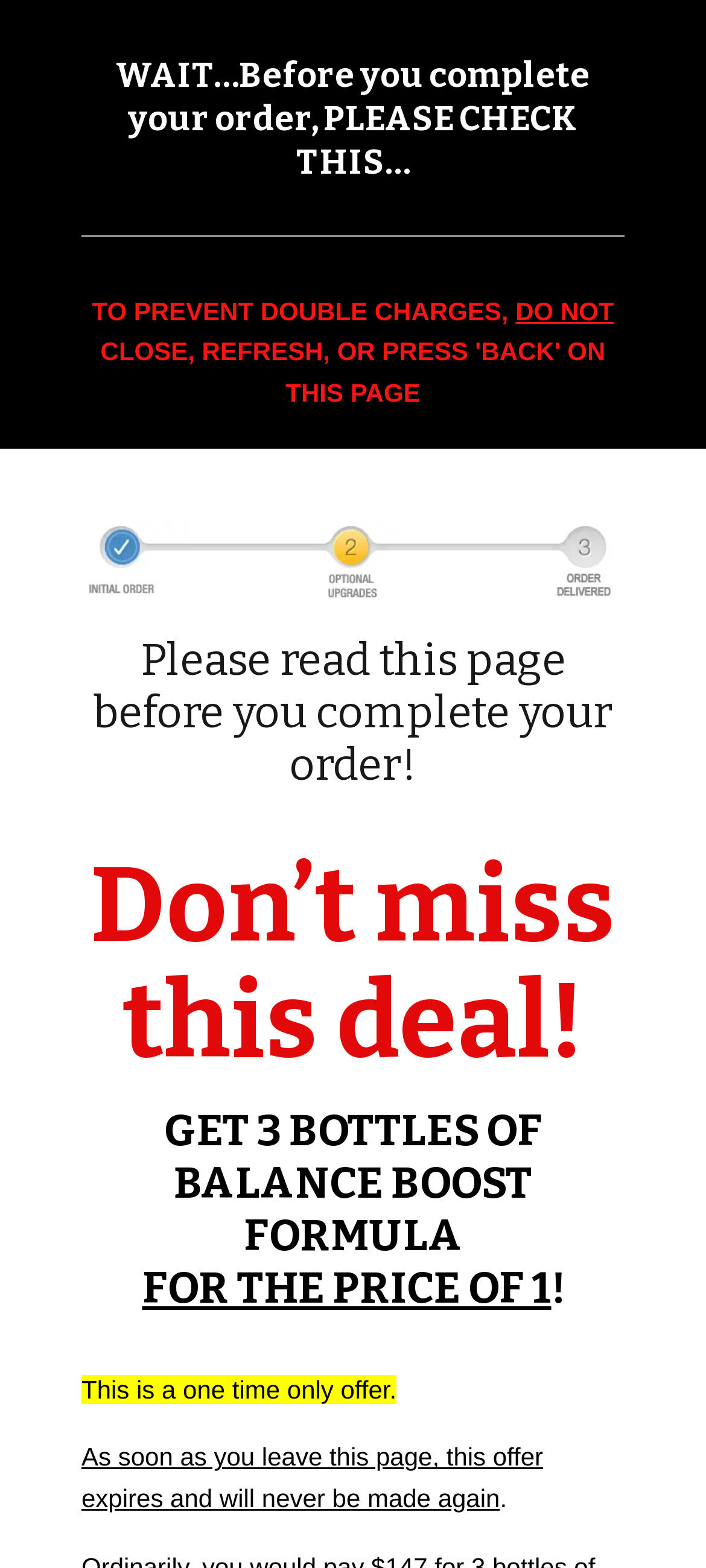What happens if I leave this page?
Please give a detailed and thorough answer to the question, covering all relevant points.

The static text 'As soon as you leave this page, this offer expires and will never be made again' suggests that if I leave this page, the special offer on Balance Boost Formula will expire and will not be available again.